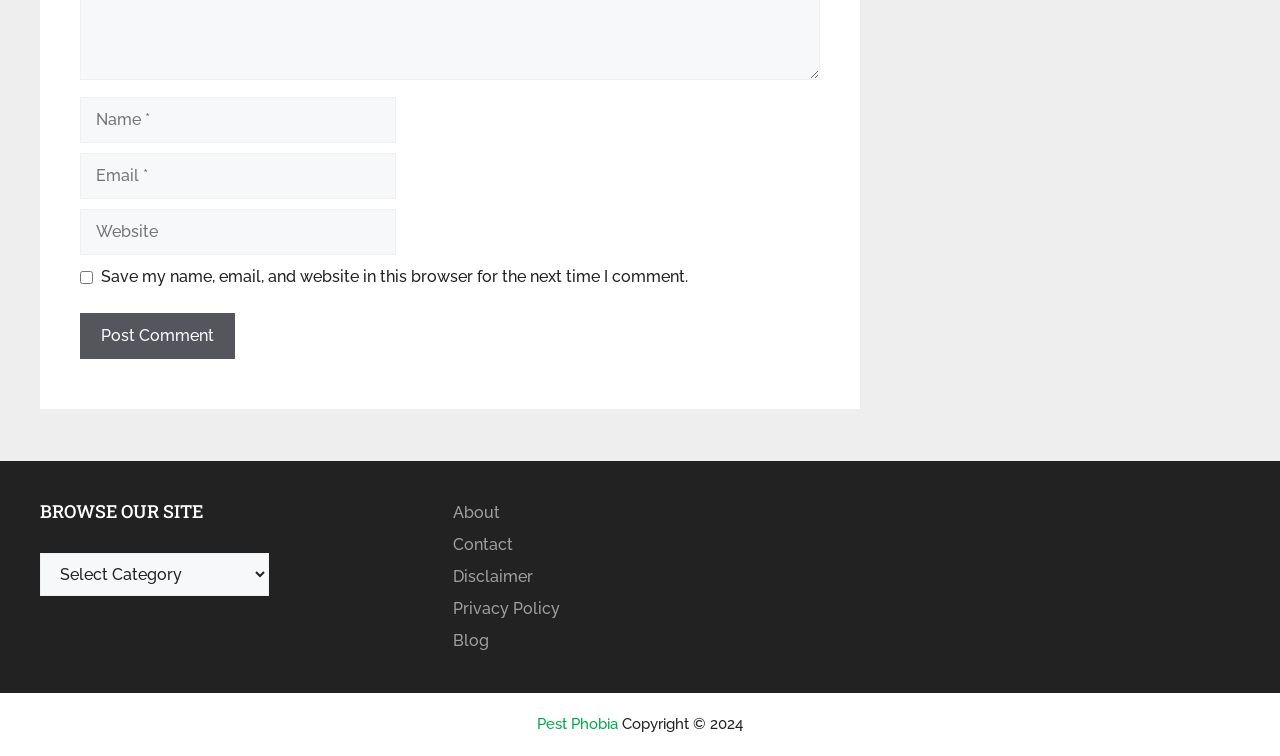Please find the bounding box coordinates for the clickable element needed to perform this instruction: "Go to the About page".

[0.354, 0.666, 0.391, 0.691]